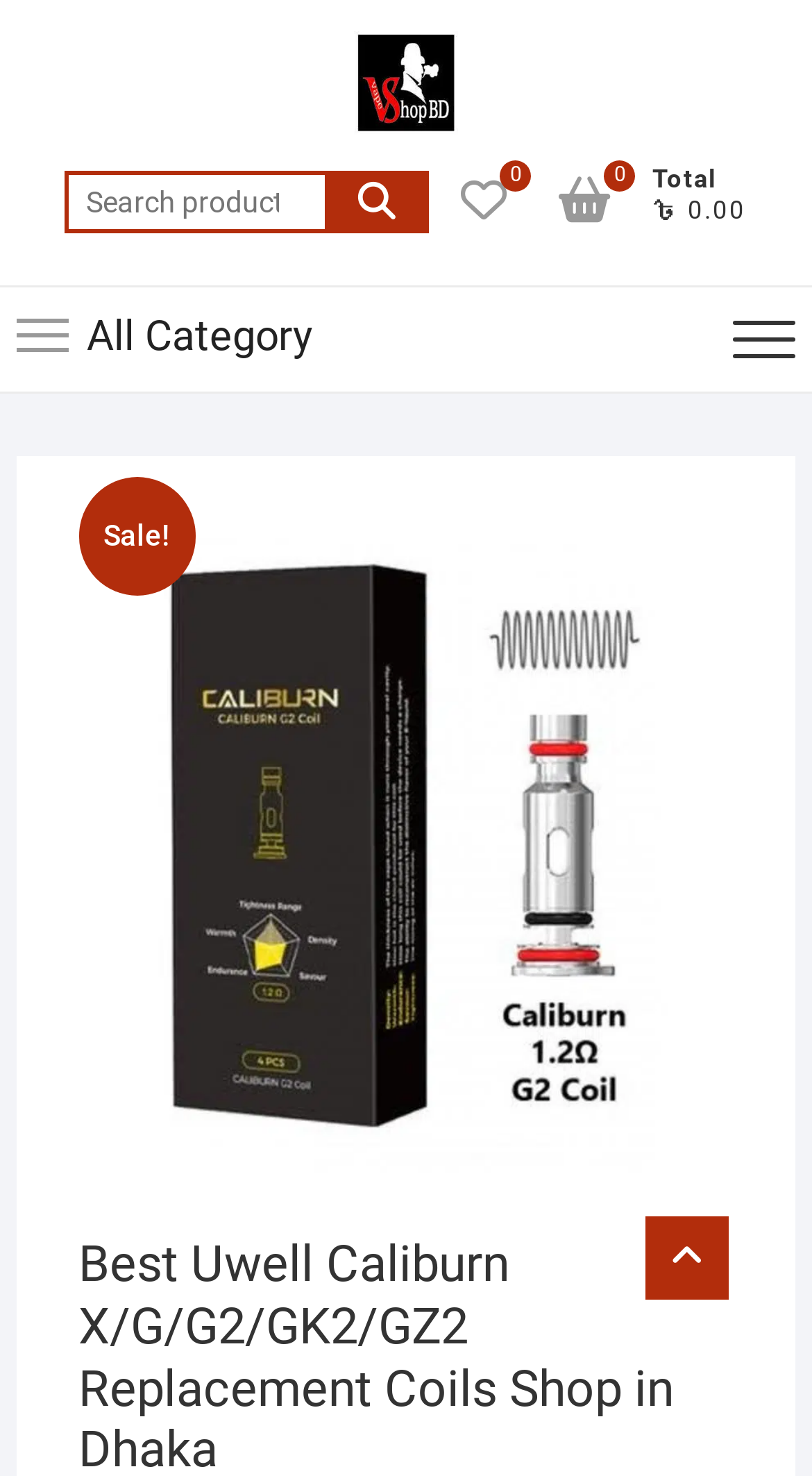What is the name of the vape shop?
Provide a thorough and detailed answer to the question.

I found the name of the vape shop by looking at the root element 'Best Uwell Caliburn X/G/G2/GK2/GZ2 Replacement Coils Shop In Dhaka - Vape Shop BD', which is the title of the webpage.